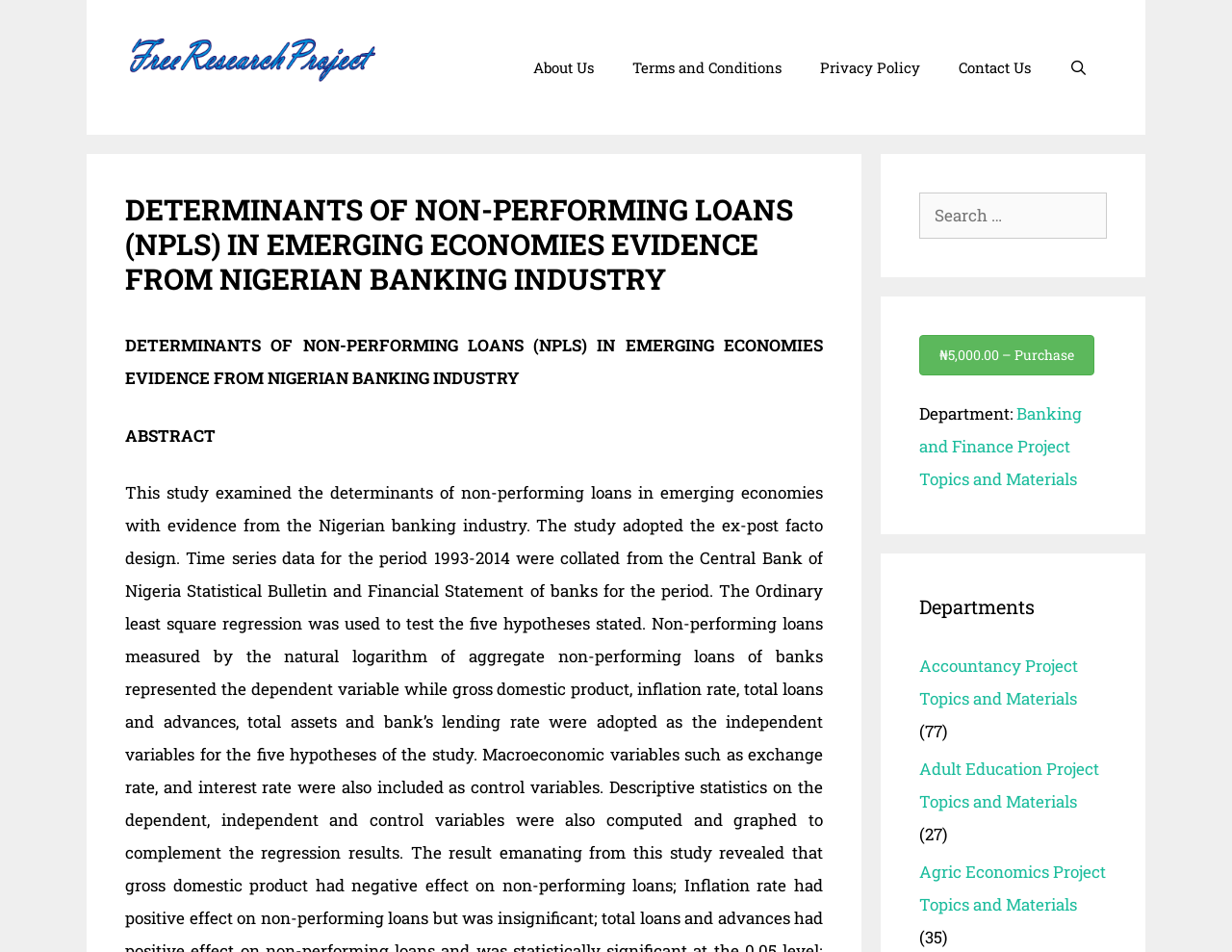Please give a succinct answer to the question in one word or phrase:
What type of research project is being discussed?

Non-Performing Loans (NPLs)